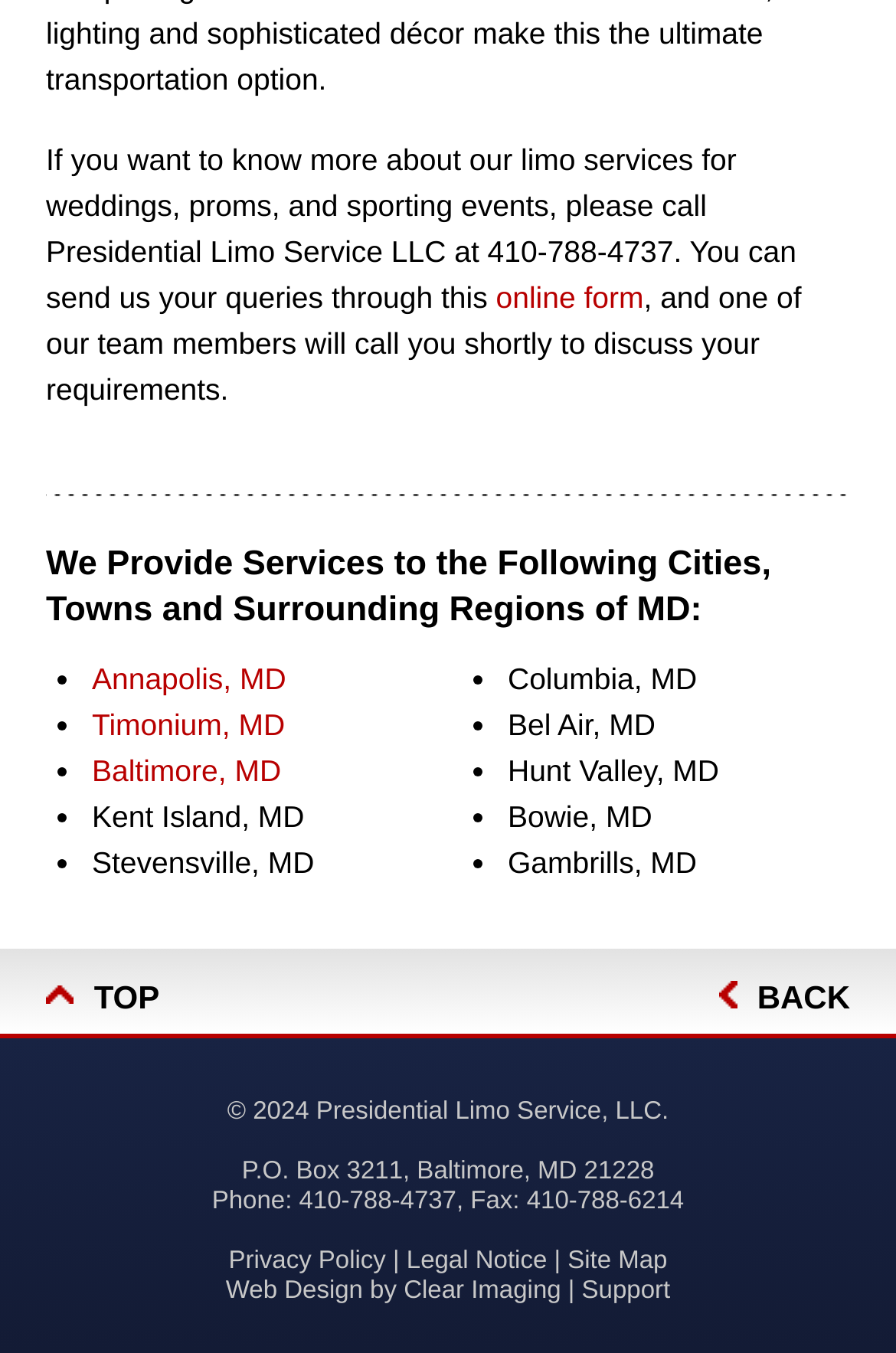Answer the following query with a single word or phrase:
Who designed the website?

Clear Imaging